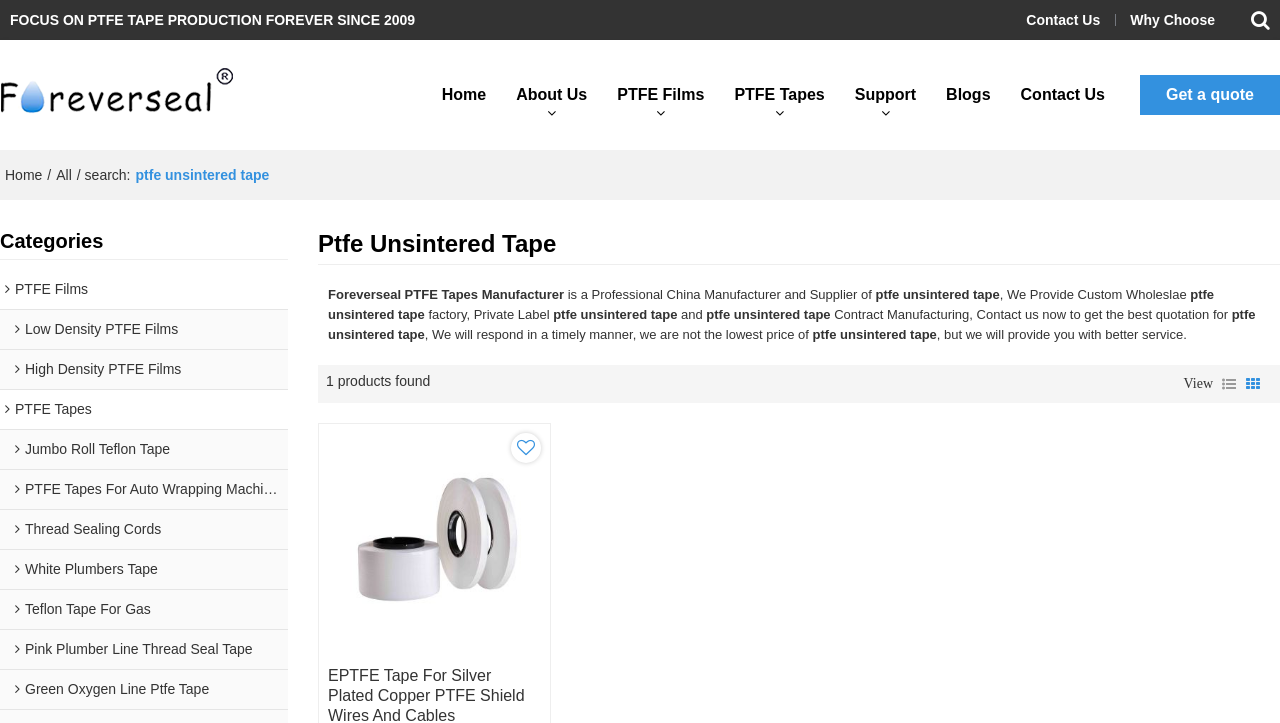Show the bounding box coordinates for the element that needs to be clicked to execute the following instruction: "View PTFE Films". Provide the coordinates in the form of four float numbers between 0 and 1, i.e., [left, top, right, bottom].

[0.0, 0.374, 0.225, 0.429]